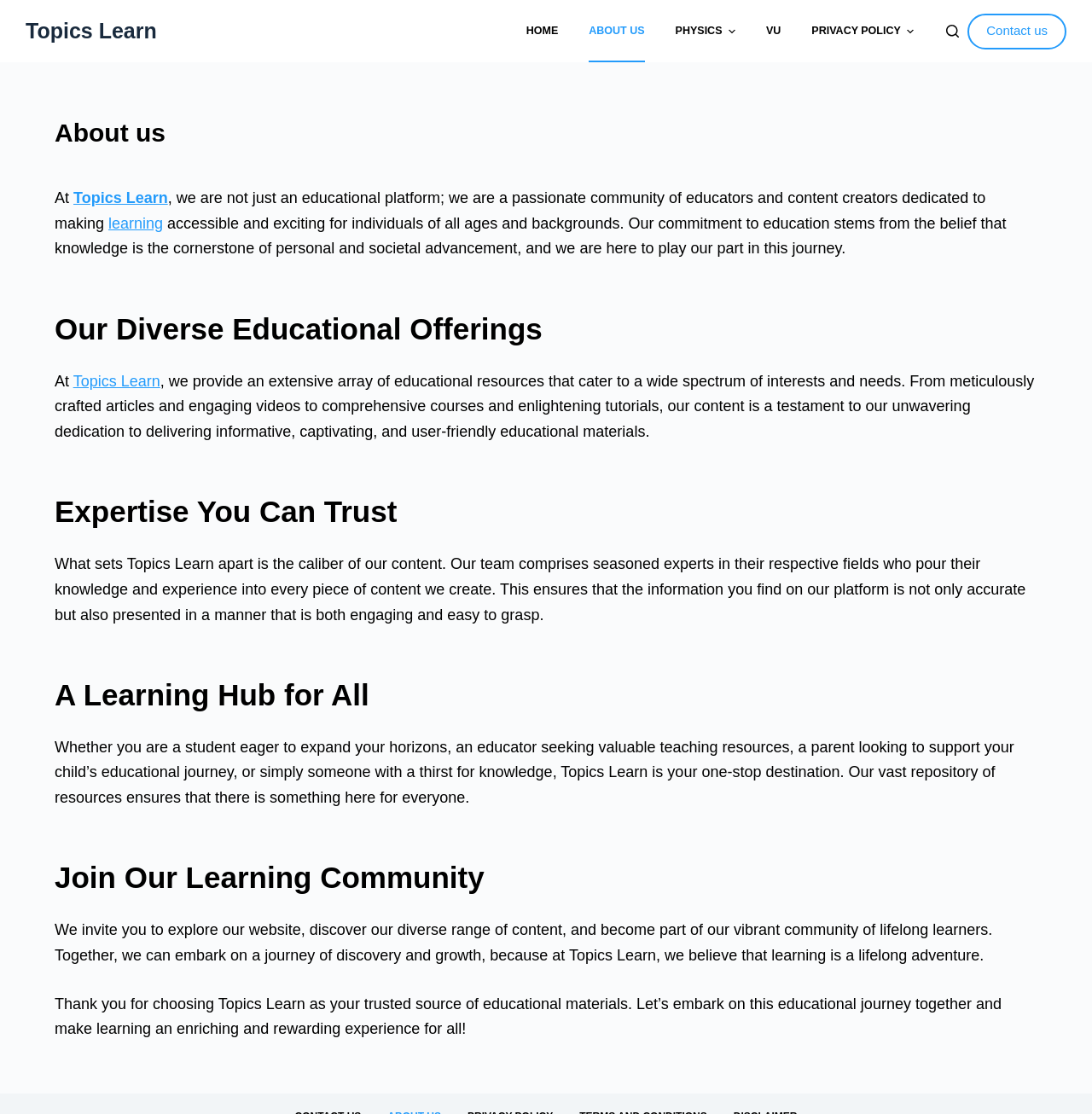Who creates the content on the platform?
Using the image as a reference, give a one-word or short phrase answer.

Seasoned experts